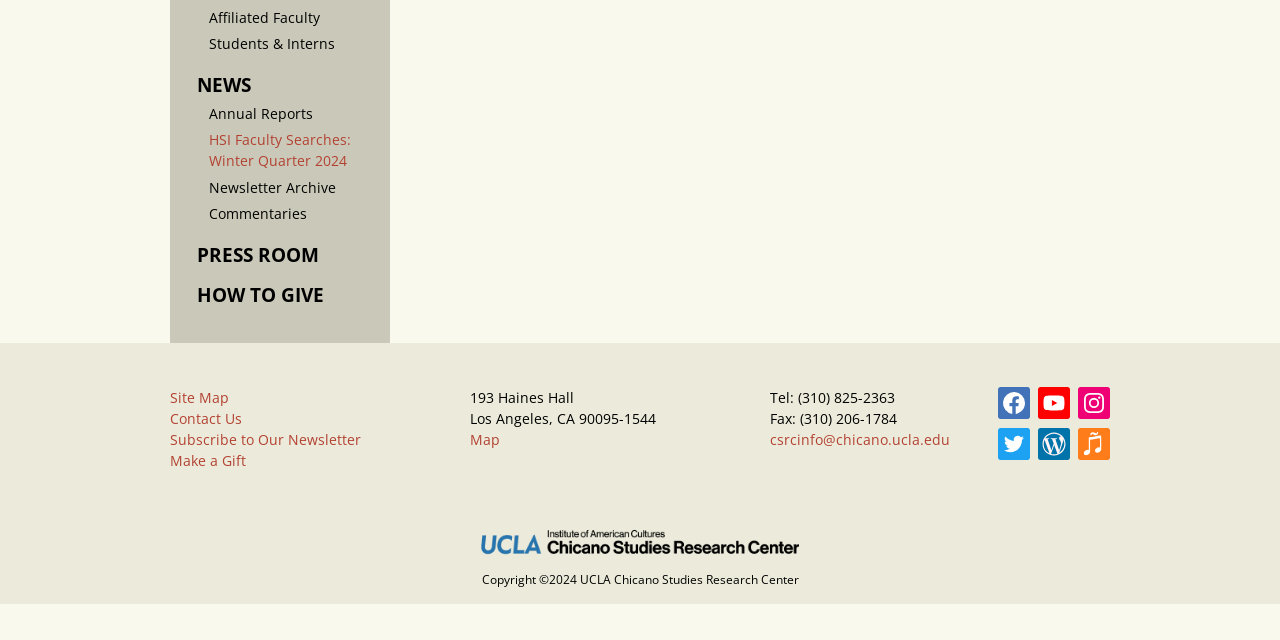Predict the bounding box of the UI element based on this description: "Autoscale per partition/region".

None